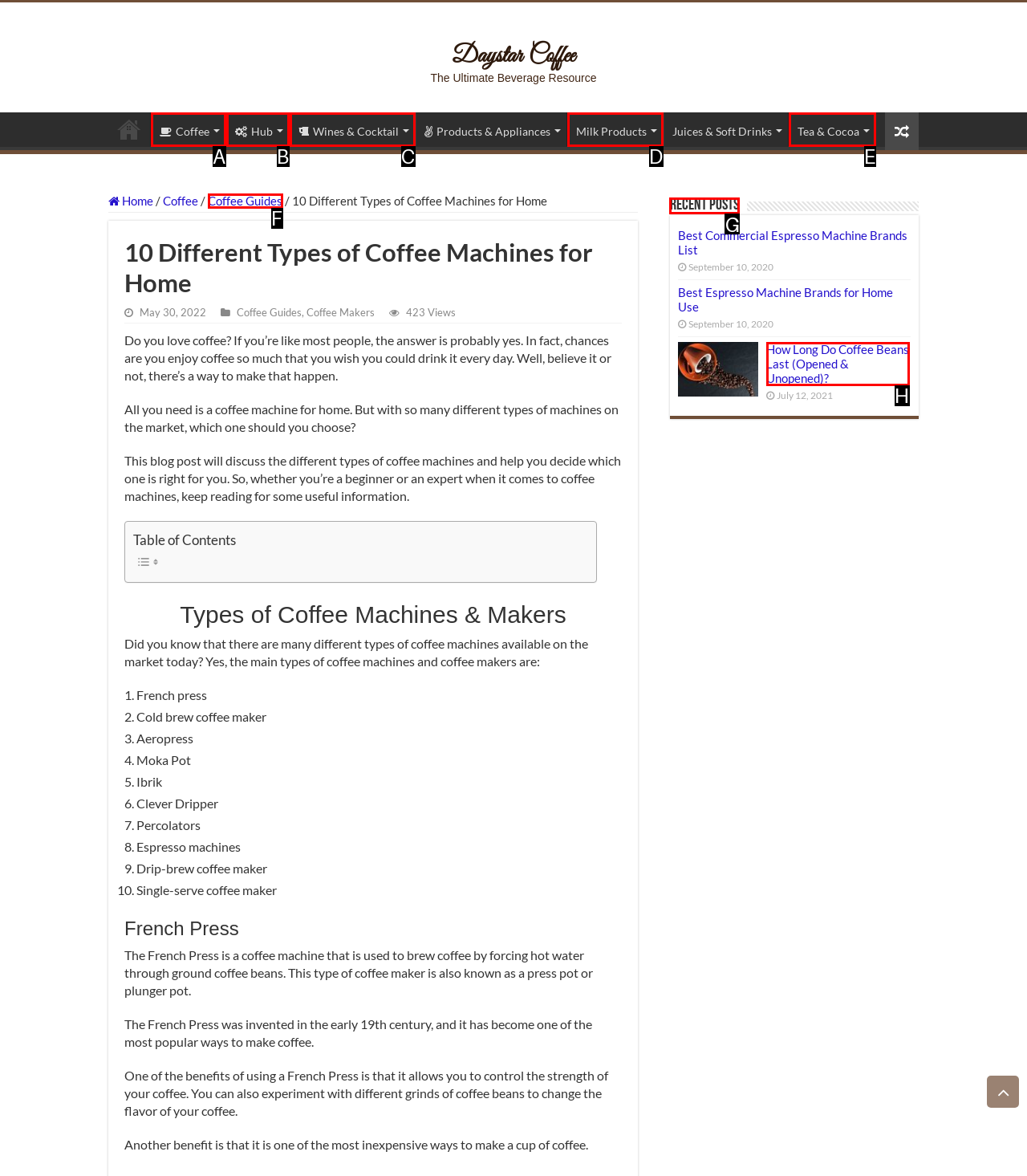Among the marked elements in the screenshot, which letter corresponds to the UI element needed for the task: View the 'Recent Posts' section?

G